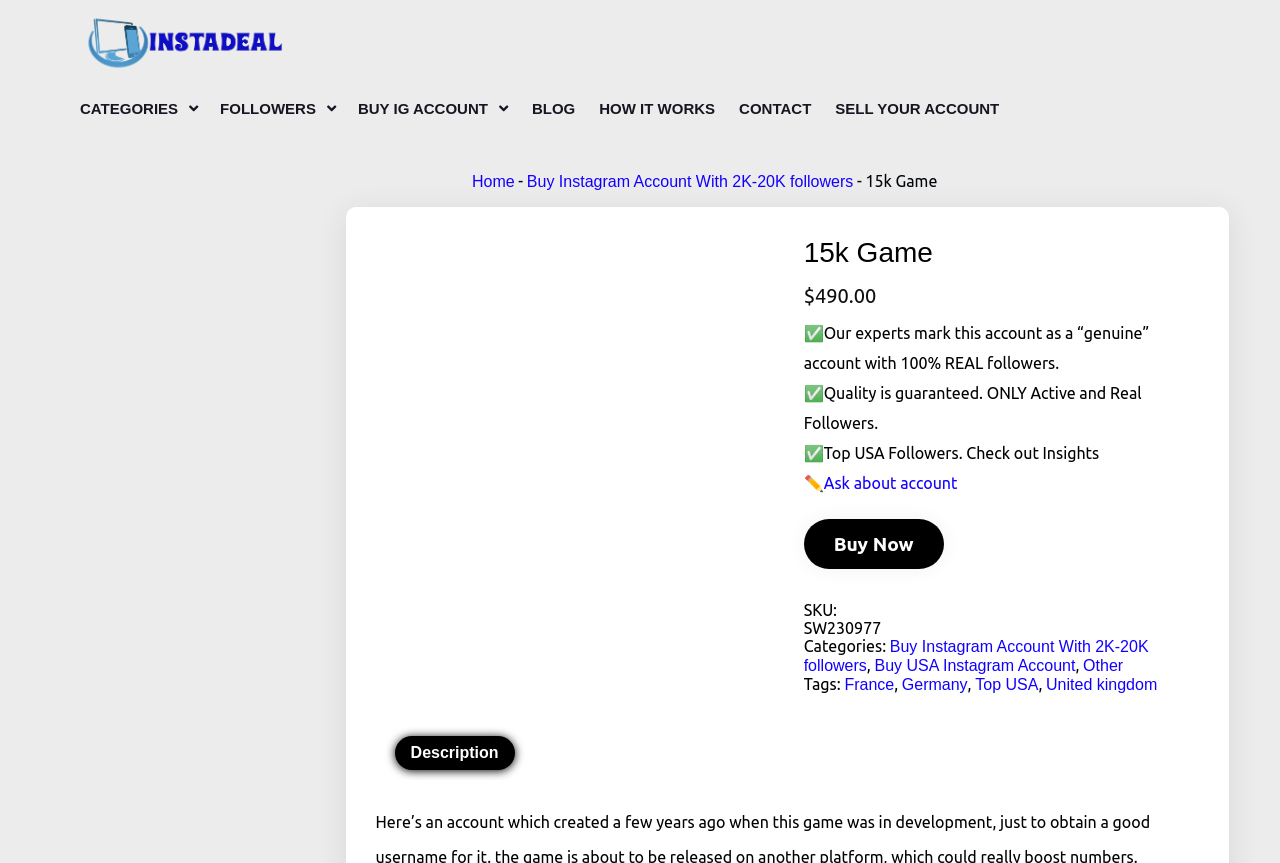Please identify the bounding box coordinates of the clickable region that I should interact with to perform the following instruction: "Click on the 'Ask about account' link". The coordinates should be expressed as four float numbers between 0 and 1, i.e., [left, top, right, bottom].

[0.643, 0.55, 0.748, 0.57]